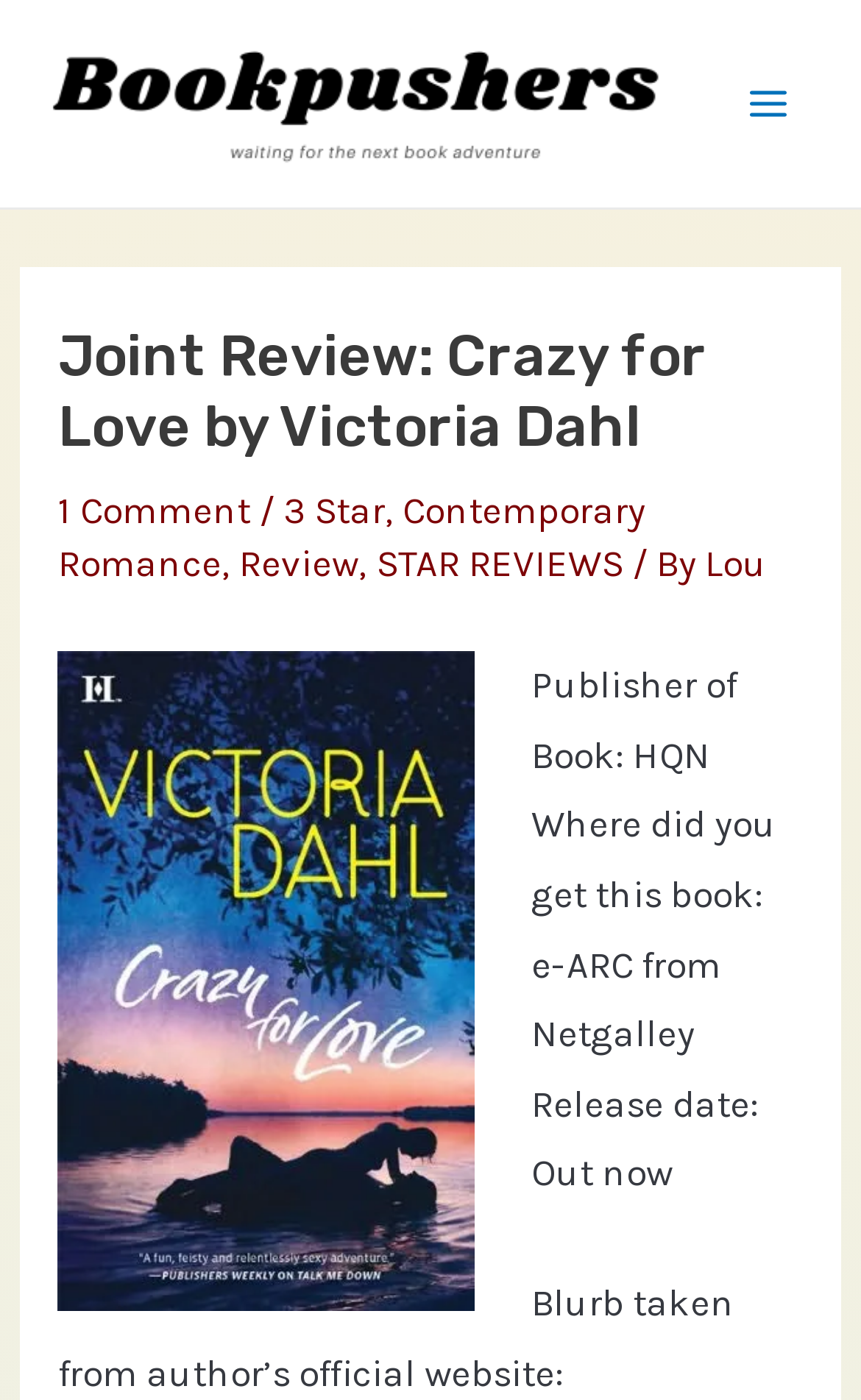Identify the bounding box coordinates of the specific part of the webpage to click to complete this instruction: "Check the book details".

[0.617, 0.473, 0.856, 0.555]